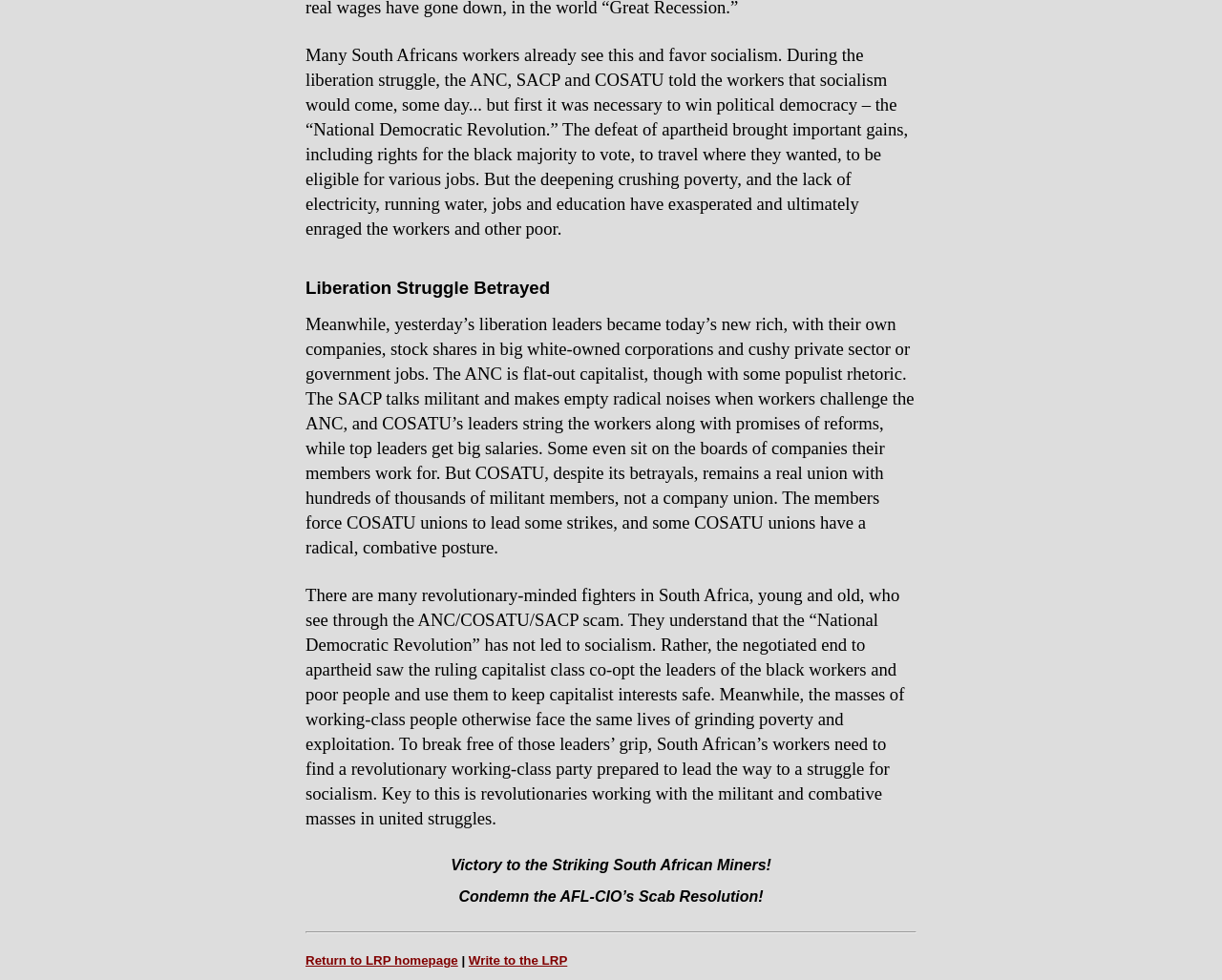What is the current situation of the workers in South Africa? Examine the screenshot and reply using just one word or a brief phrase.

Crushing poverty